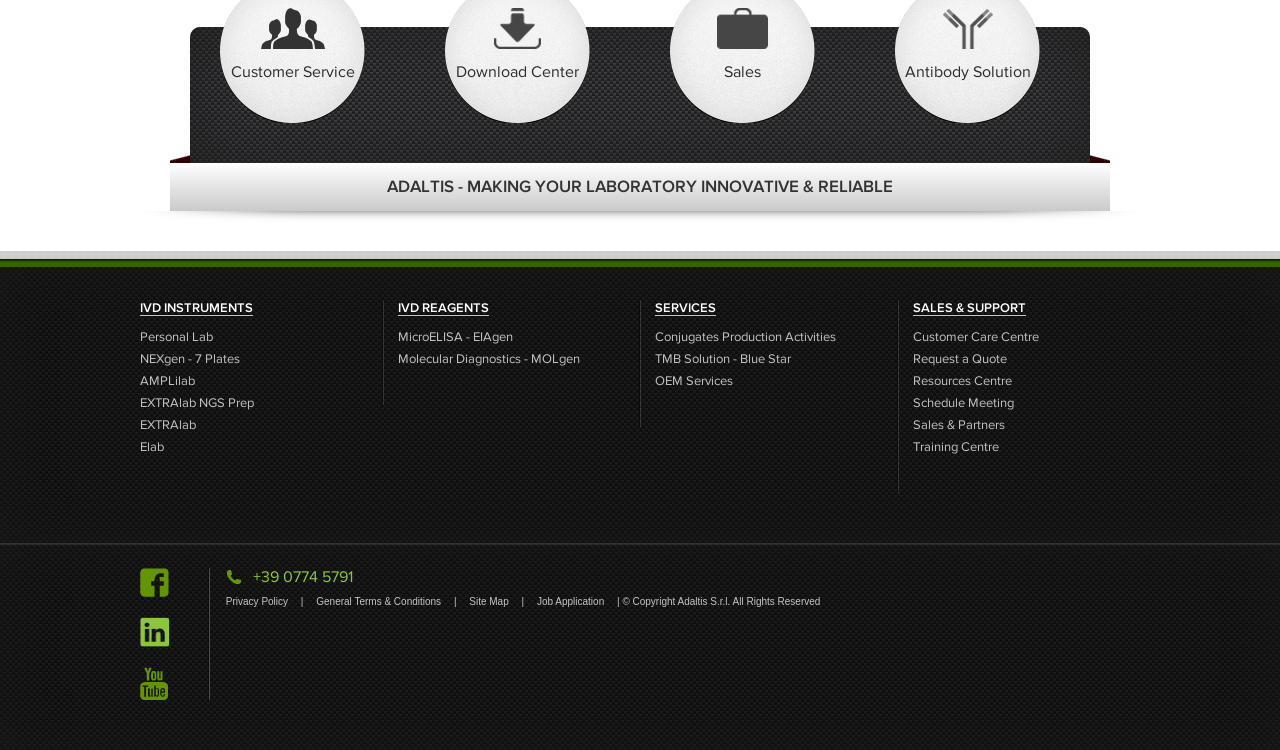Point out the bounding box coordinates of the section to click in order to follow this instruction: "Read Privacy Policy".

[0.176, 0.795, 0.227, 0.81]